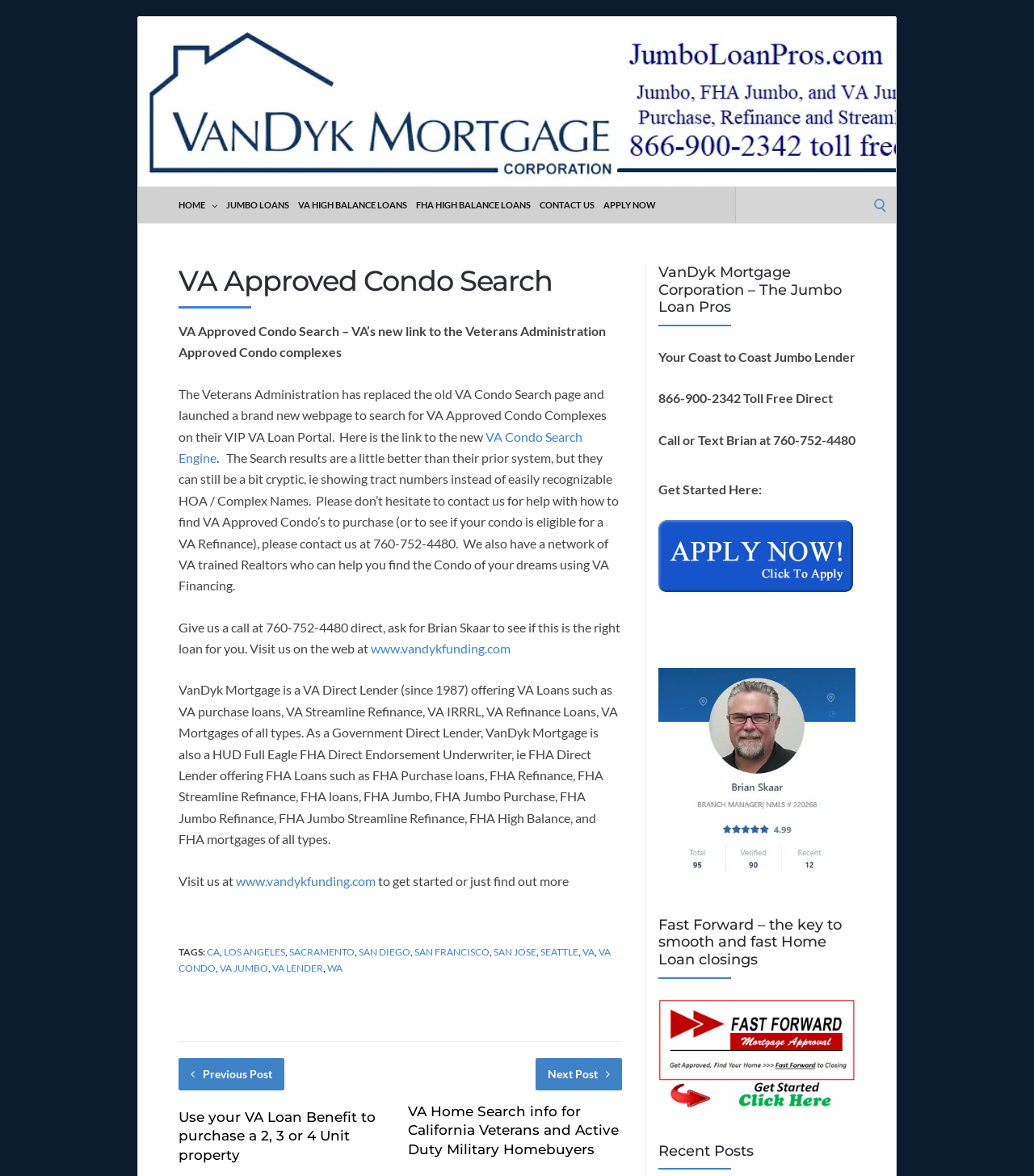Could you provide the bounding box coordinates for the portion of the screen to click to complete this instruction: "Apply for a mortgage now"?

[0.584, 0.159, 0.634, 0.19]